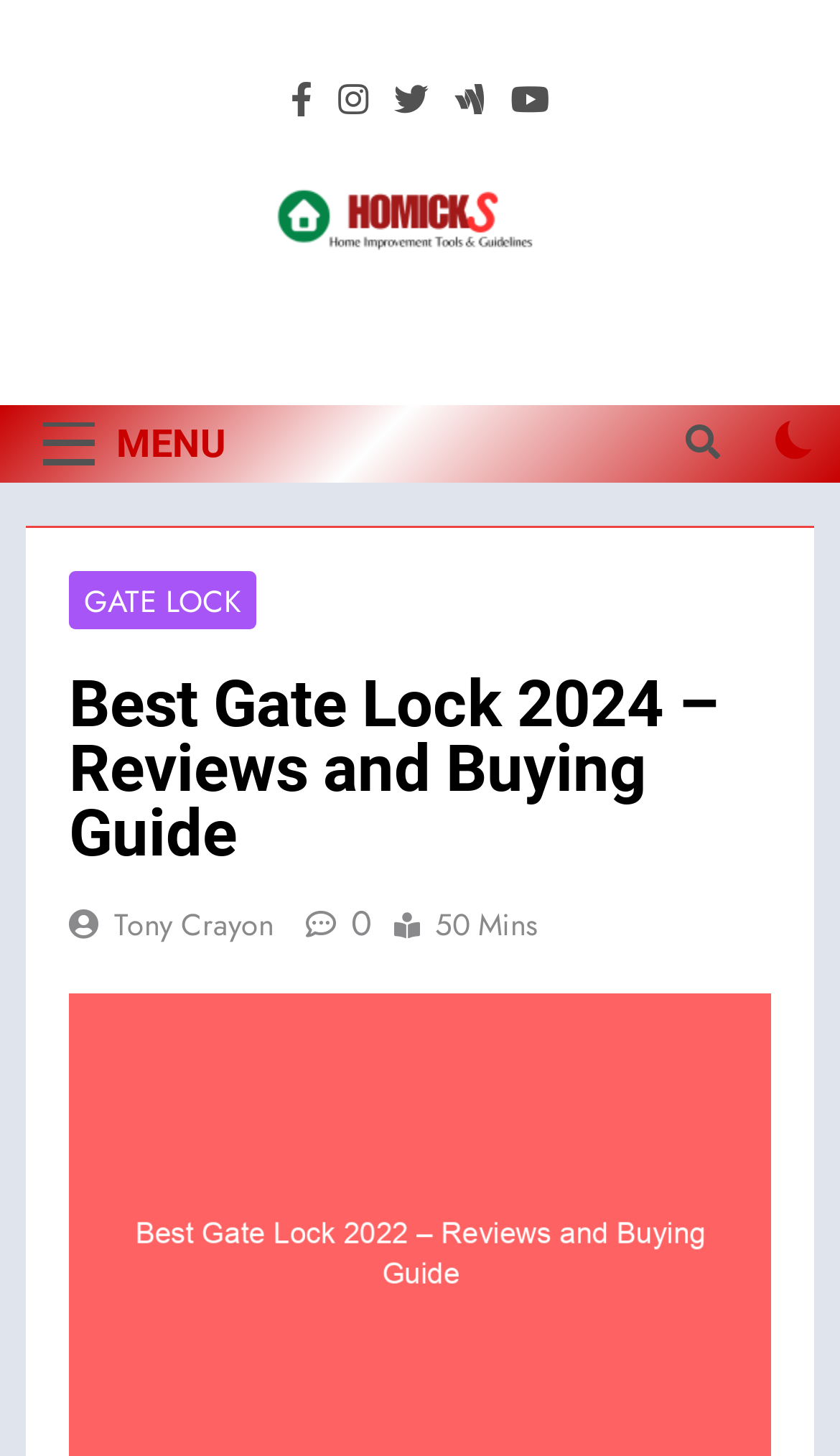Please provide the main heading of the webpage content.

Best Gate Lock 2024 – Reviews and Buying Guide